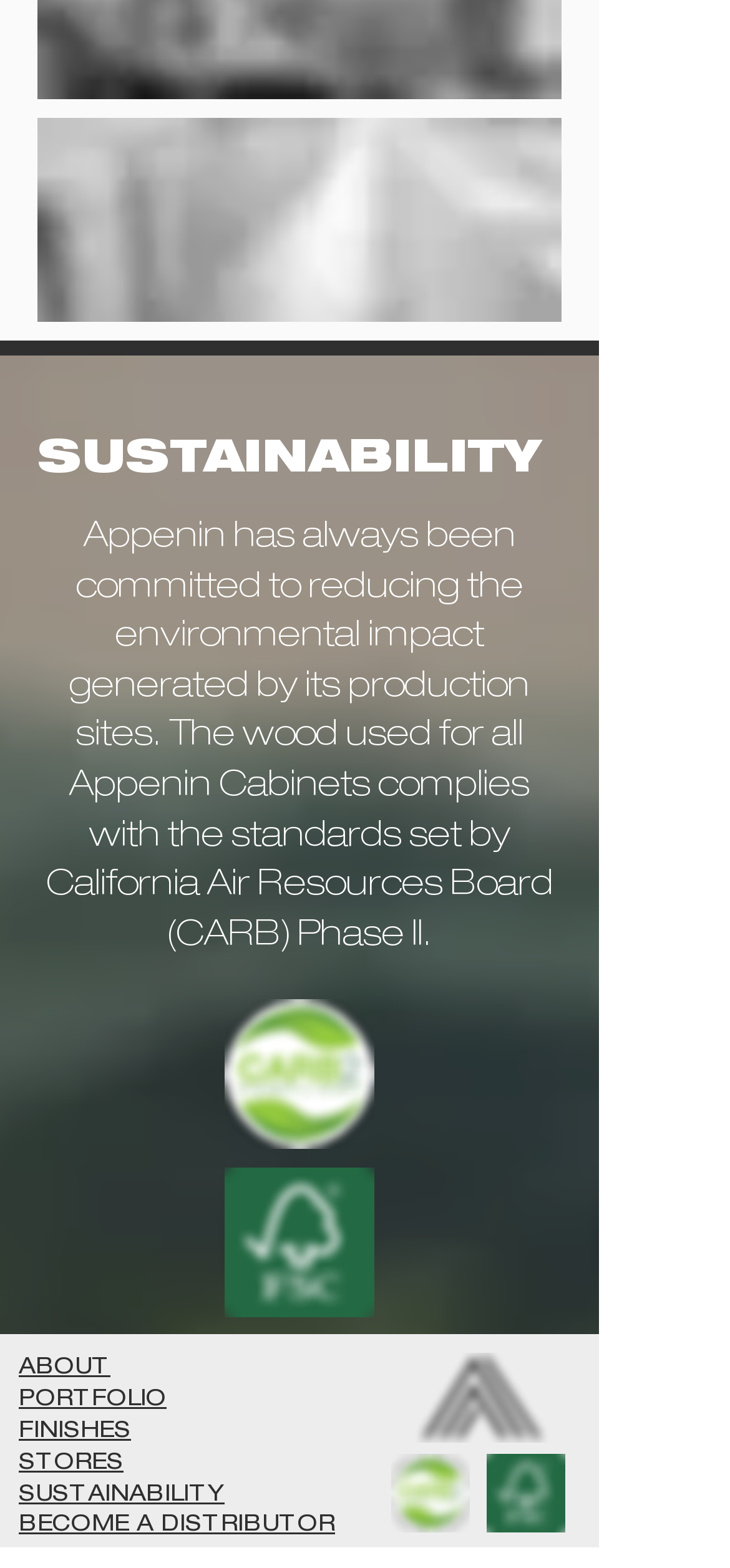What is Appenin committed to?
Refer to the image and answer the question using a single word or phrase.

Reducing environmental impact